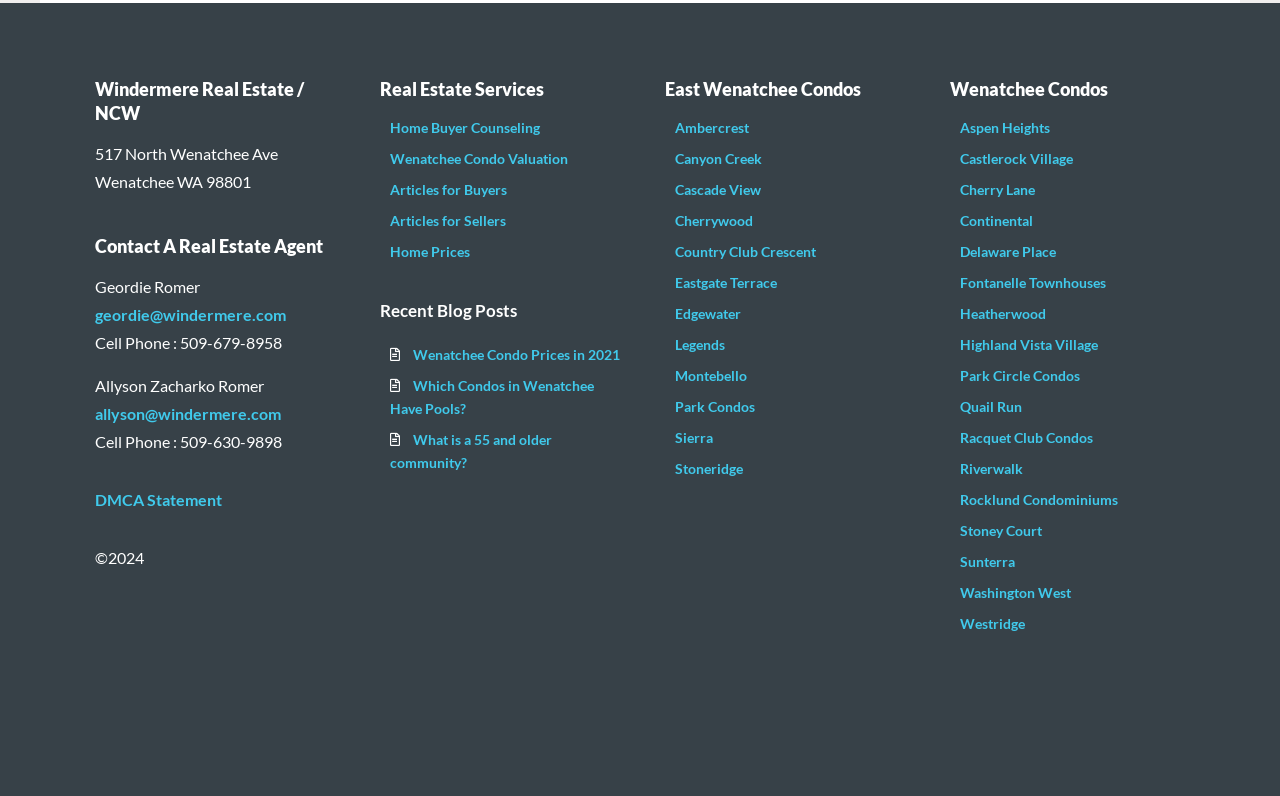Using the details in the image, give a detailed response to the question below:
Who is the real estate agent with phone number 509-679-8958?

I found the real estate agent's name by looking at the static text elements that provide contact information. The phone number 509-679-8958 is associated with Geordie Romer.